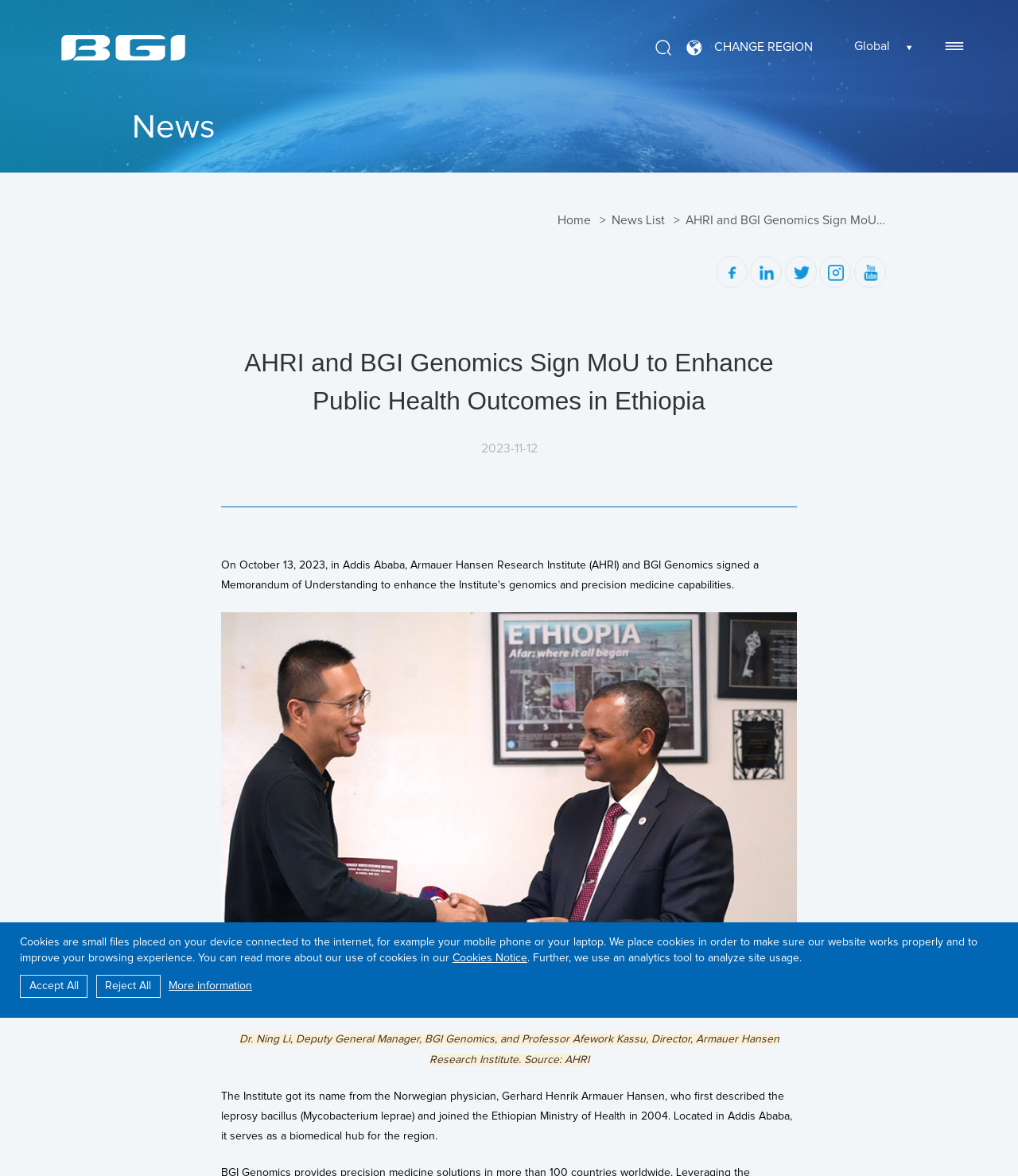Generate a thorough caption that explains the contents of the webpage.

The webpage appears to be a news article page, with a focus on a specific news story. At the top of the page, there are two images, one on the left and one on the right, with a link to "CHANGE REGION" in between. To the right of the link, there is a dropdown menu with the option "Global" and an arrow pointing downwards.

Below the top section, there is a heading that reads "News" with a link to "Home" and "News List" underneath. The main content of the page is a news article with the title "AHRI and BGI Genomics Sign MoU to Enhance Public Health Outcomes in Ethiopia". The article has a date stamp of "2023-11-12" and features an image with a caption describing the signing of the Memorandum of Understanding between the two organizations.

The article text describes the event, including the participants and the purpose of the agreement. There is also a brief description of the Armauer Hansen Research Institute, including its history and location.

At the bottom of the page, there is a section with information about cookies and an analytics tool used on the website. There are options to "Accept All", "Reject All", or get "More information" about the cookies and analytics.

On the bottom right corner of the page, there is a link to the top of the page labeled "TOP".